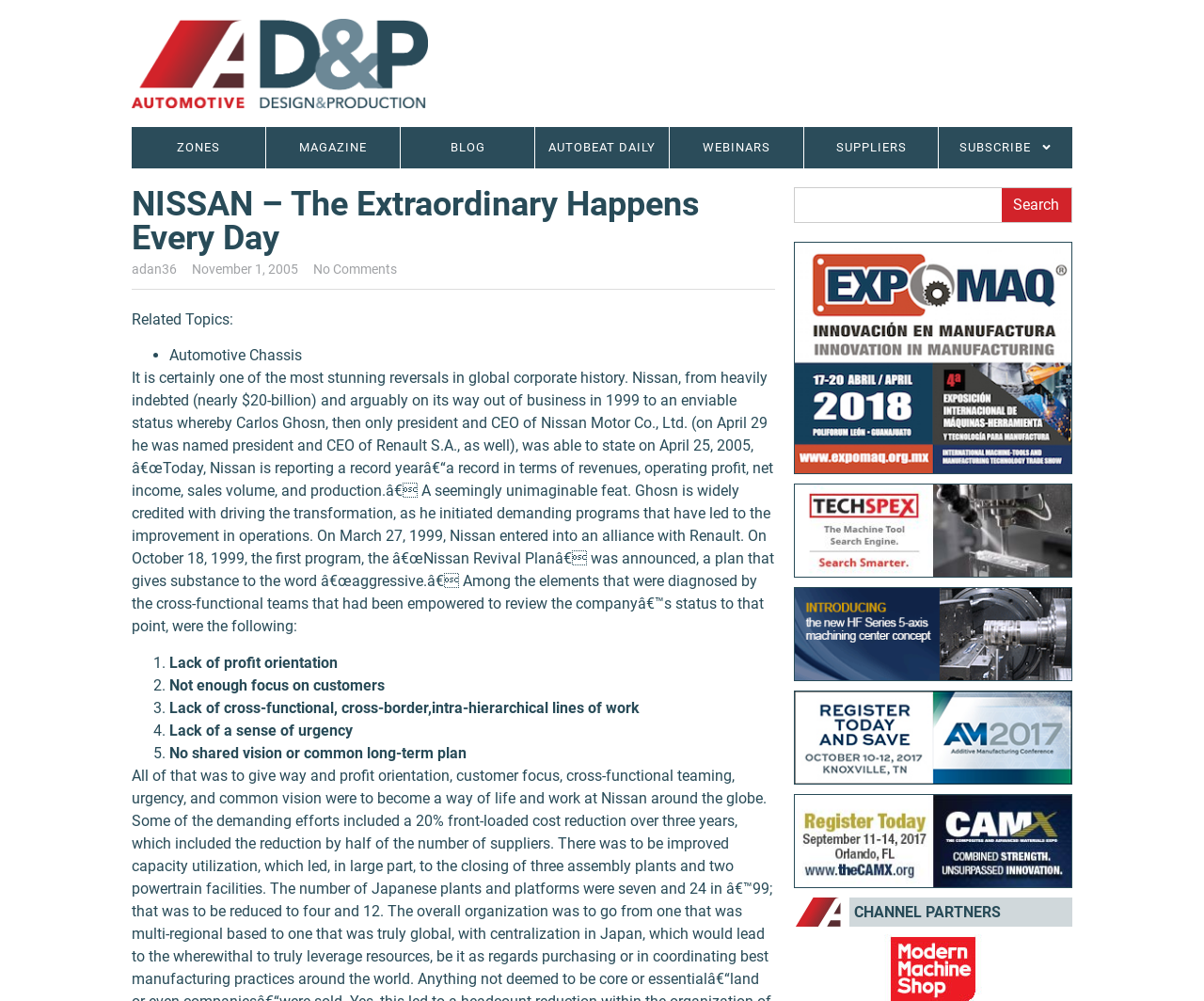What is the text of the first link on the webpage?
Refer to the screenshot and respond with a concise word or phrase.

ZONES